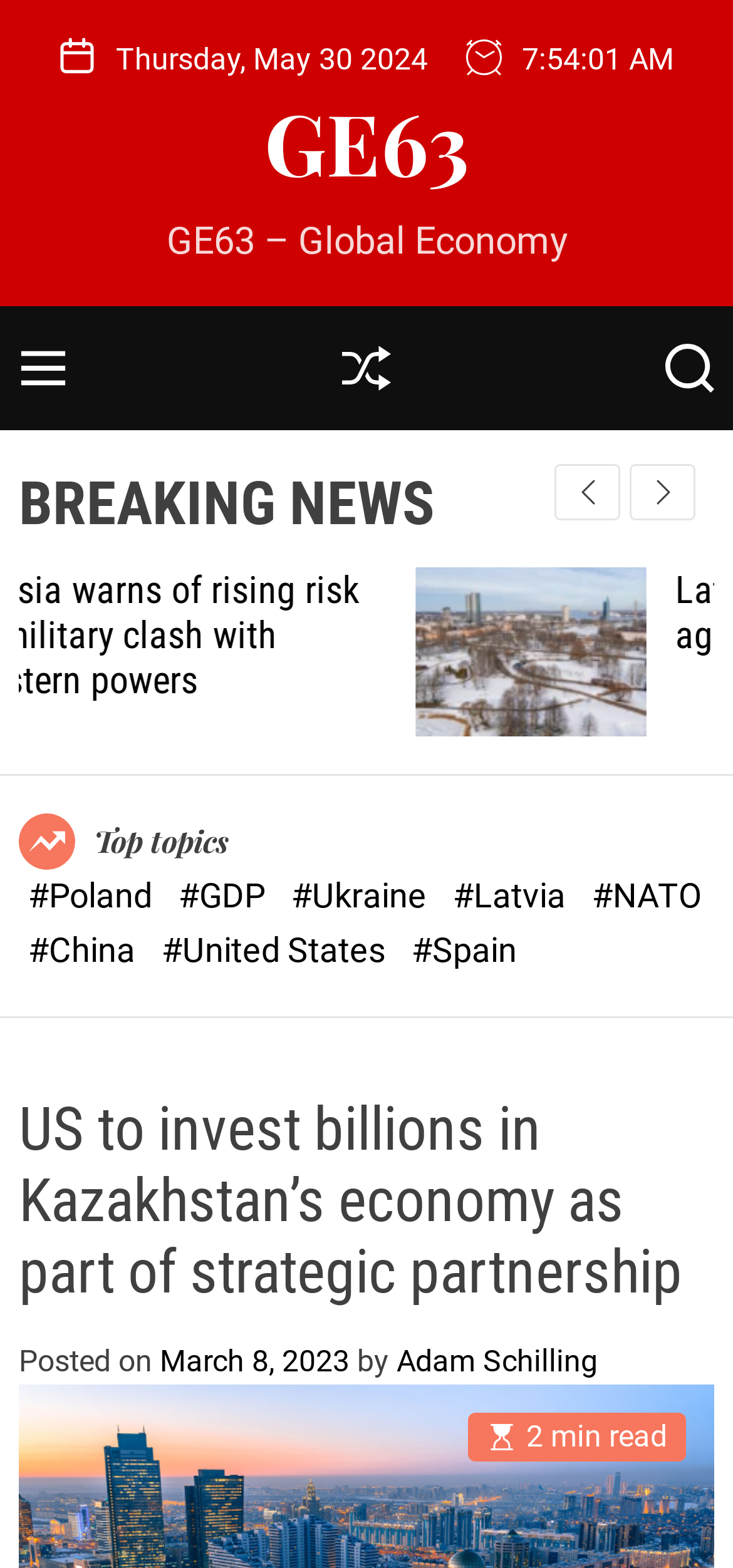Extract the main title from the webpage.

US to invest billions in Kazakhstan’s economy as part of strategic partnership